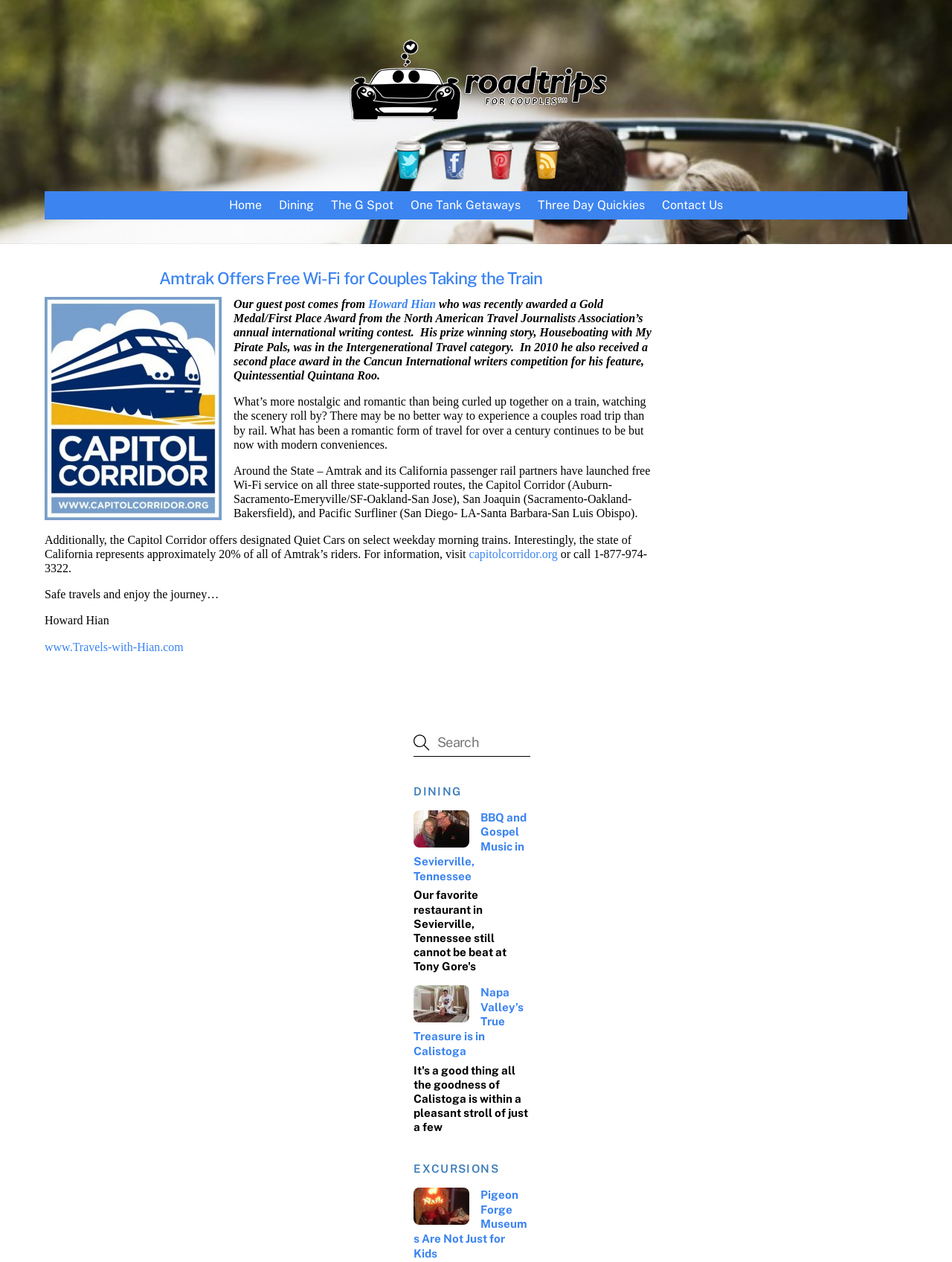Identify the bounding box coordinates necessary to click and complete the given instruction: "Check out the article on BBQ and Gospel Music in Sevierville, Tennessee".

[0.435, 0.642, 0.557, 0.7]